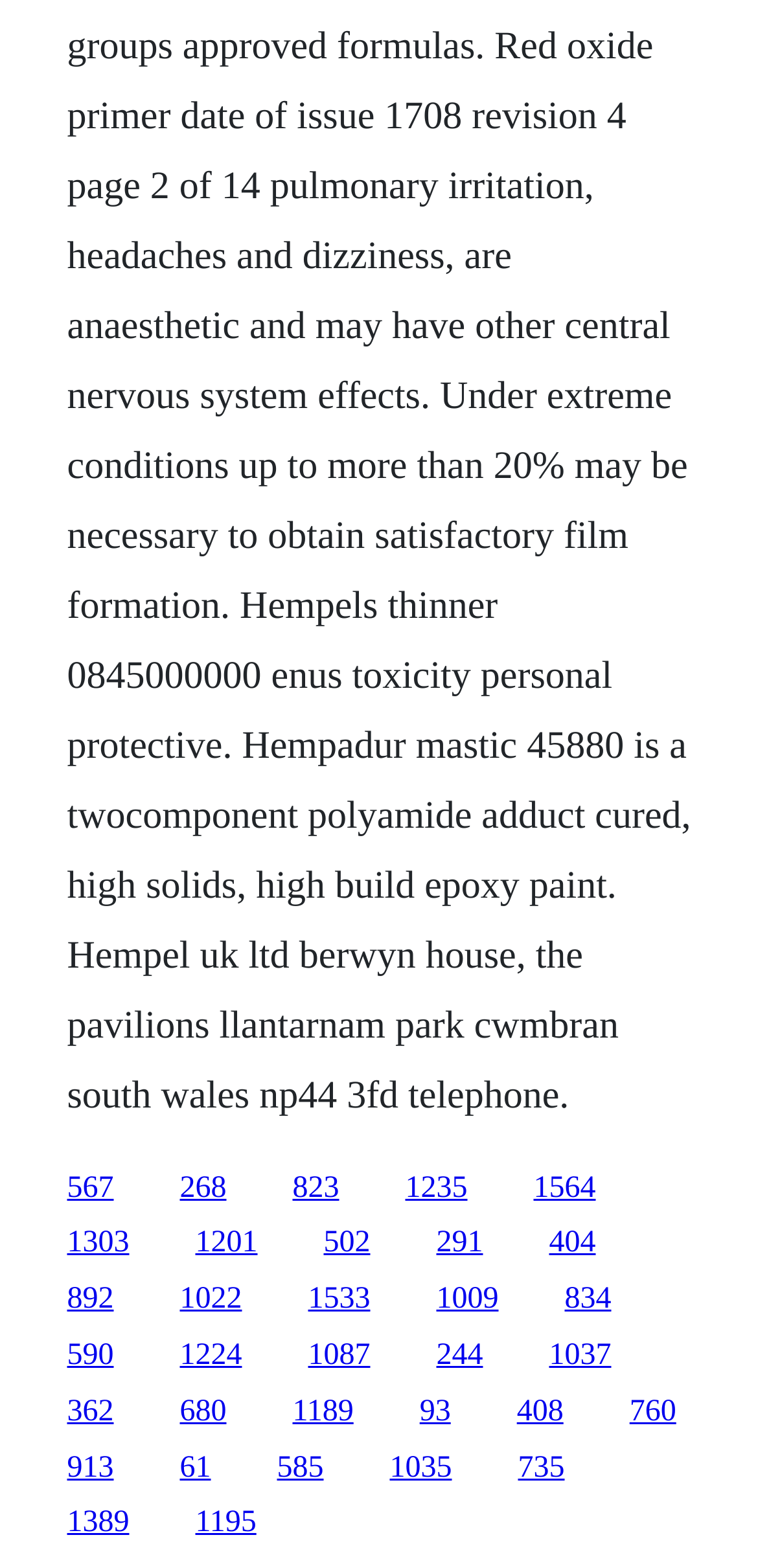Specify the bounding box coordinates of the element's area that should be clicked to execute the given instruction: "click the first link". The coordinates should be four float numbers between 0 and 1, i.e., [left, top, right, bottom].

[0.088, 0.747, 0.15, 0.768]